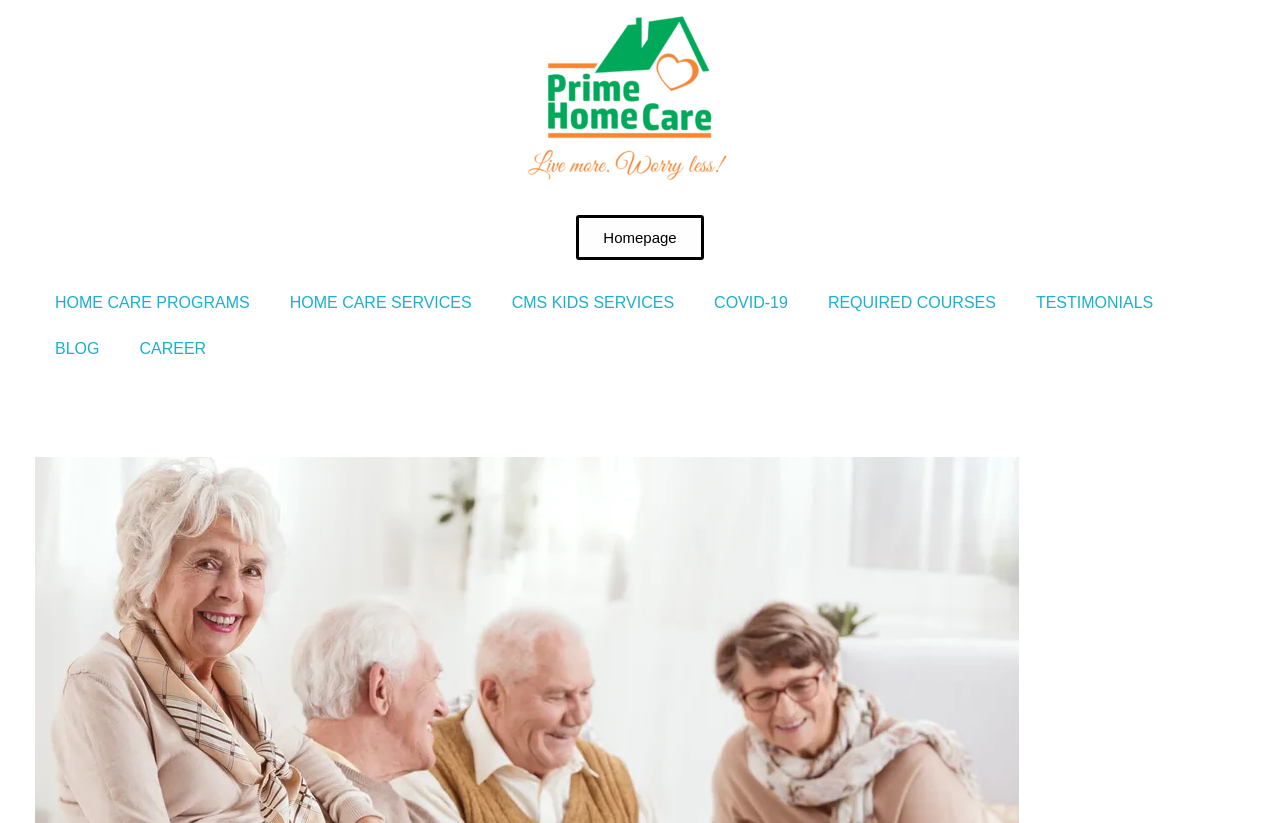Determine the bounding box coordinates of the clickable region to carry out the instruction: "go to homepage".

[0.45, 0.261, 0.55, 0.316]